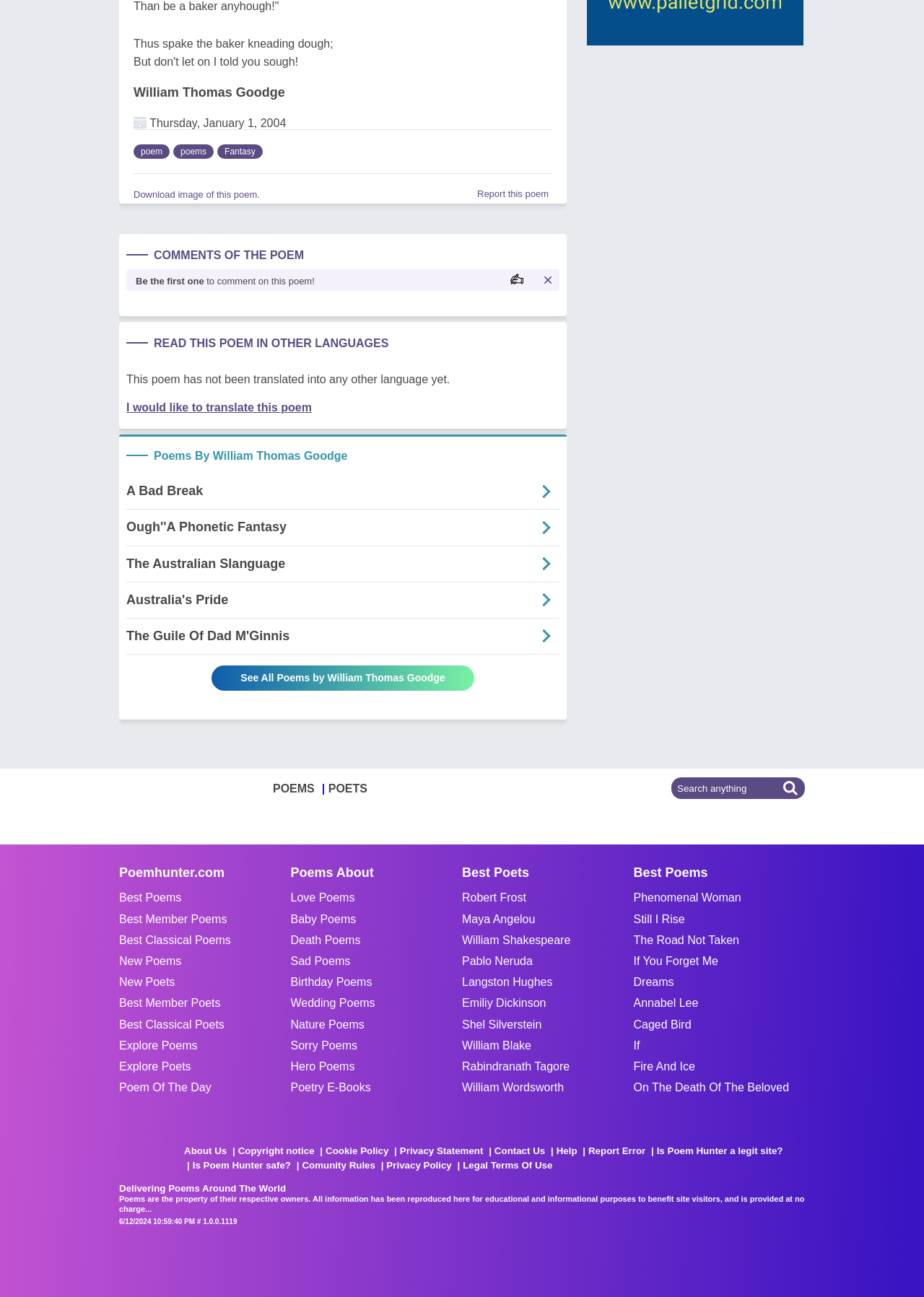Who is the author of the poem?
Please provide a single word or phrase answer based on the image.

William Thomas Goodge